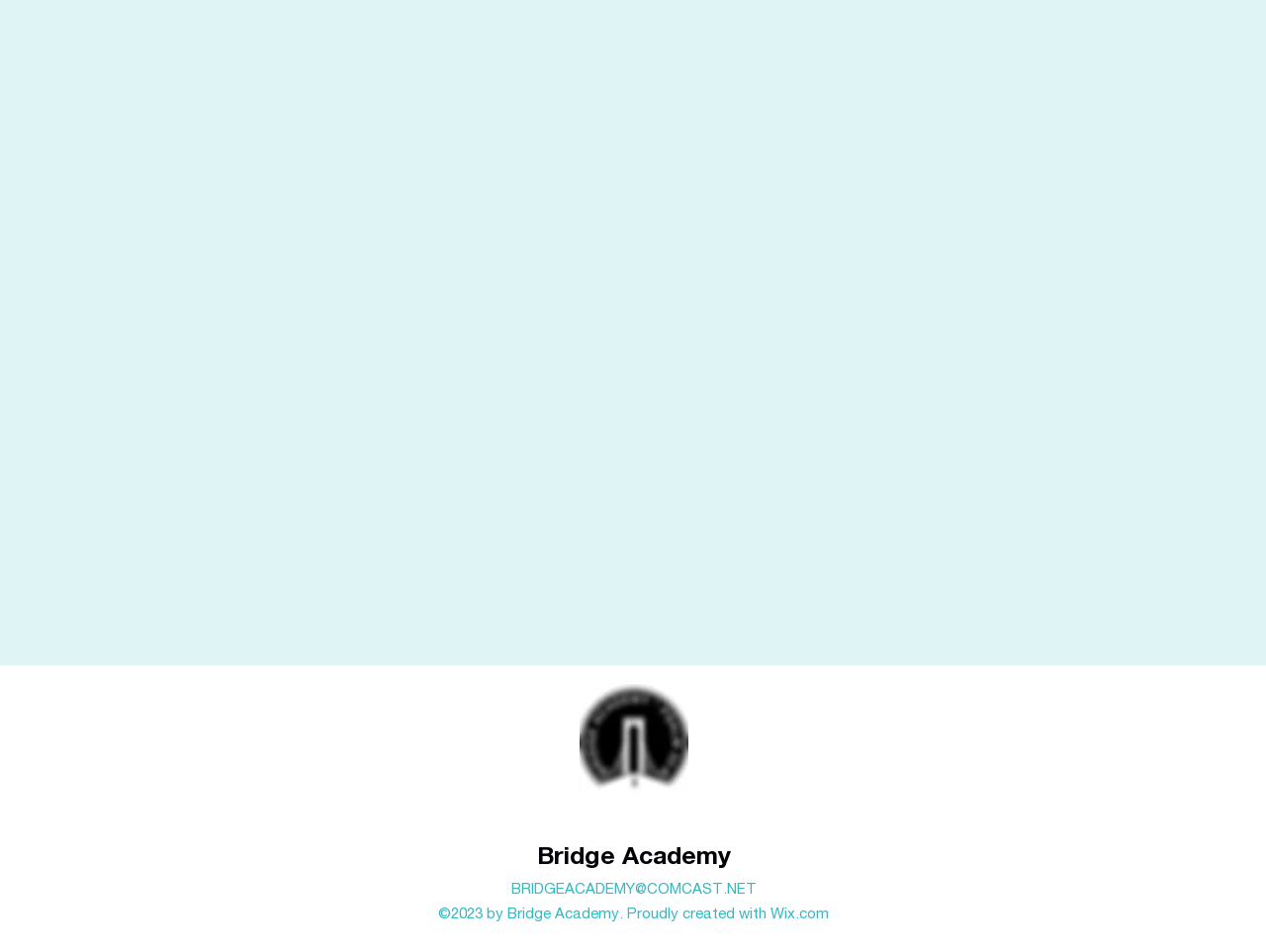What is the email address of the academy? Look at the image and give a one-word or short phrase answer.

BRIDGEACADEMY@COMCAST.NET